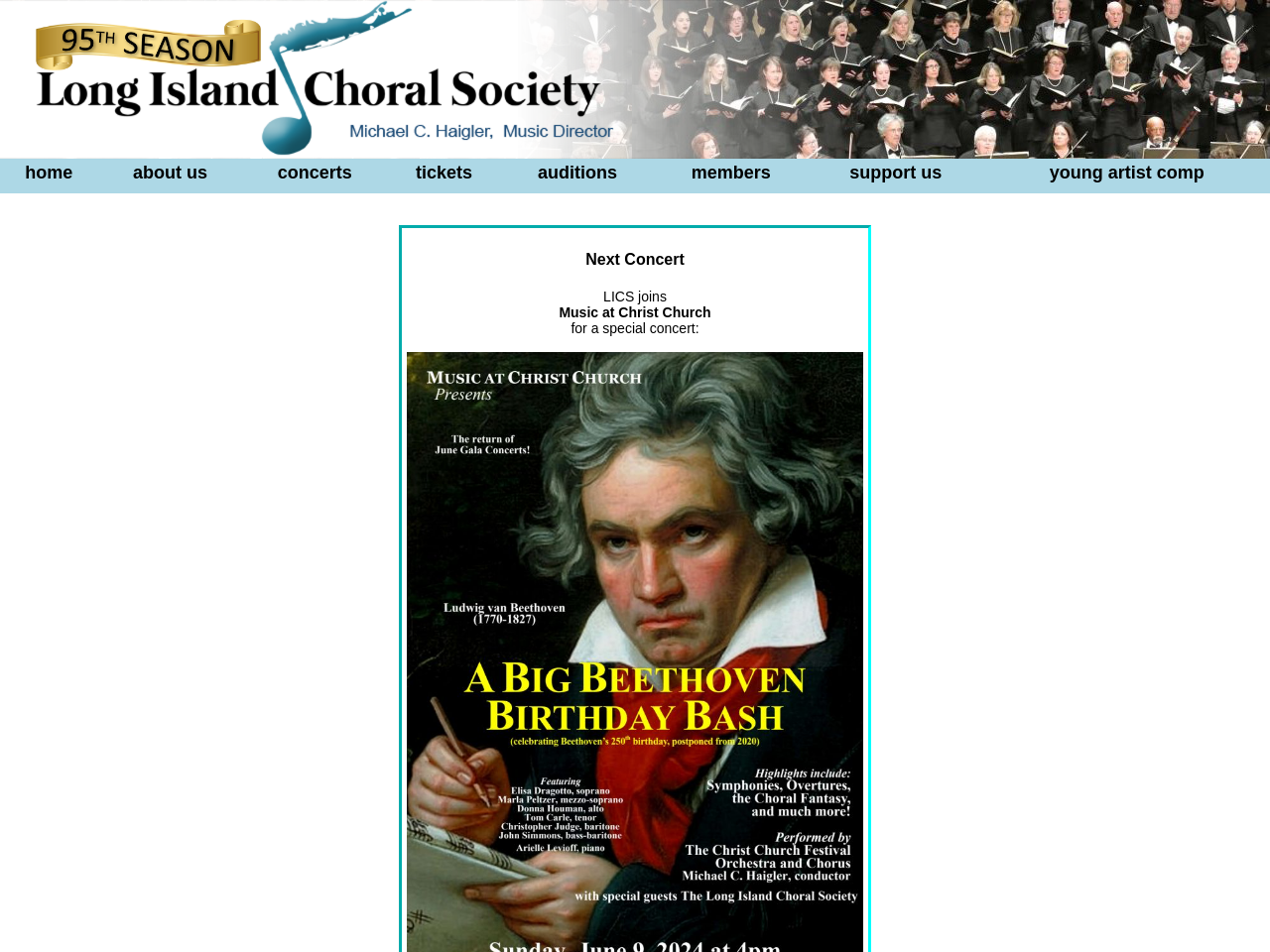Please determine the bounding box coordinates of the element's region to click in order to carry out the following instruction: "check next concert". The coordinates should be four float numbers between 0 and 1, i.e., [left, top, right, bottom].

[0.32, 0.244, 0.68, 0.302]